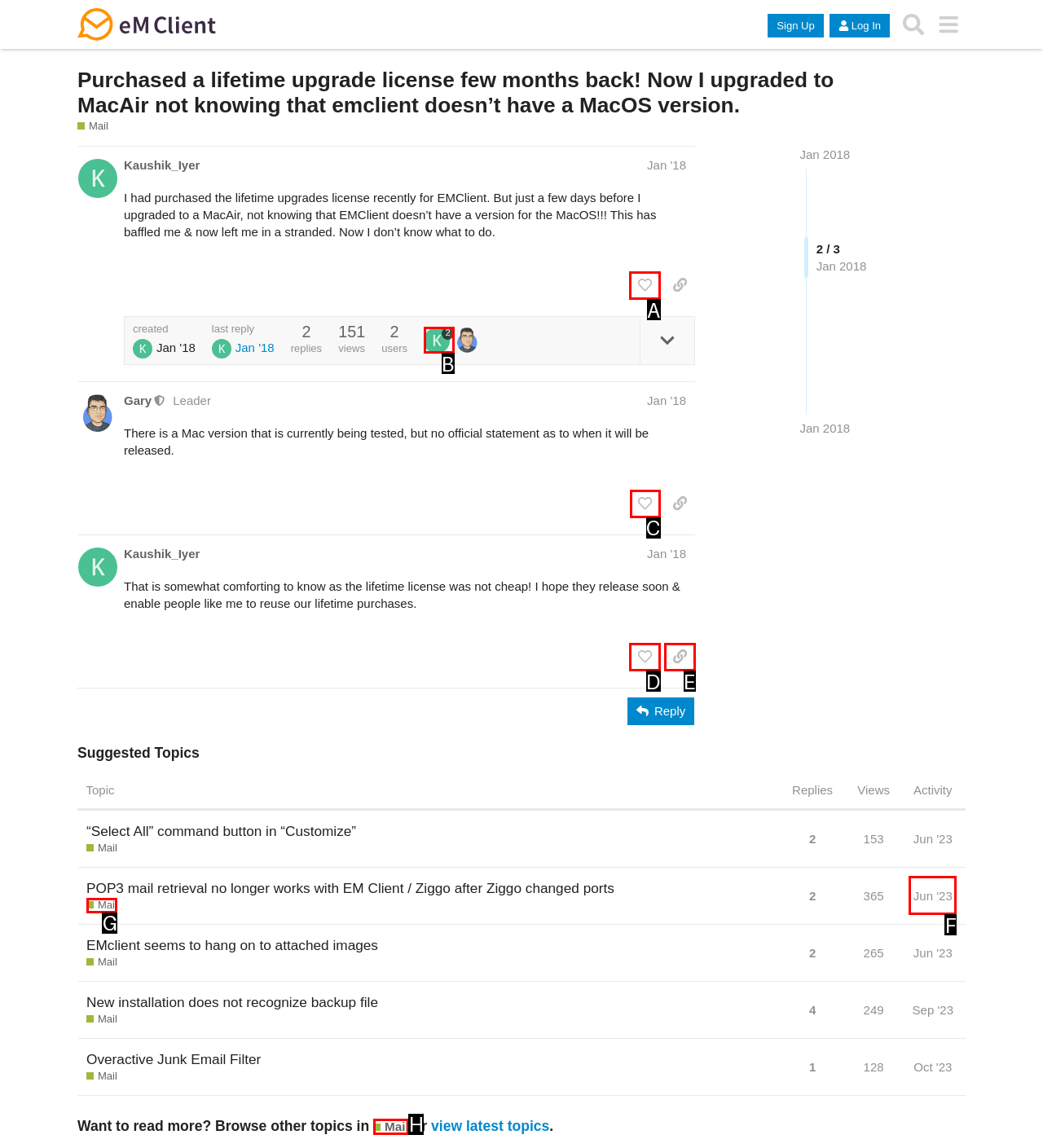Choose the letter of the option that needs to be clicked to perform the task: Like the post by Gary. Answer with the letter.

C